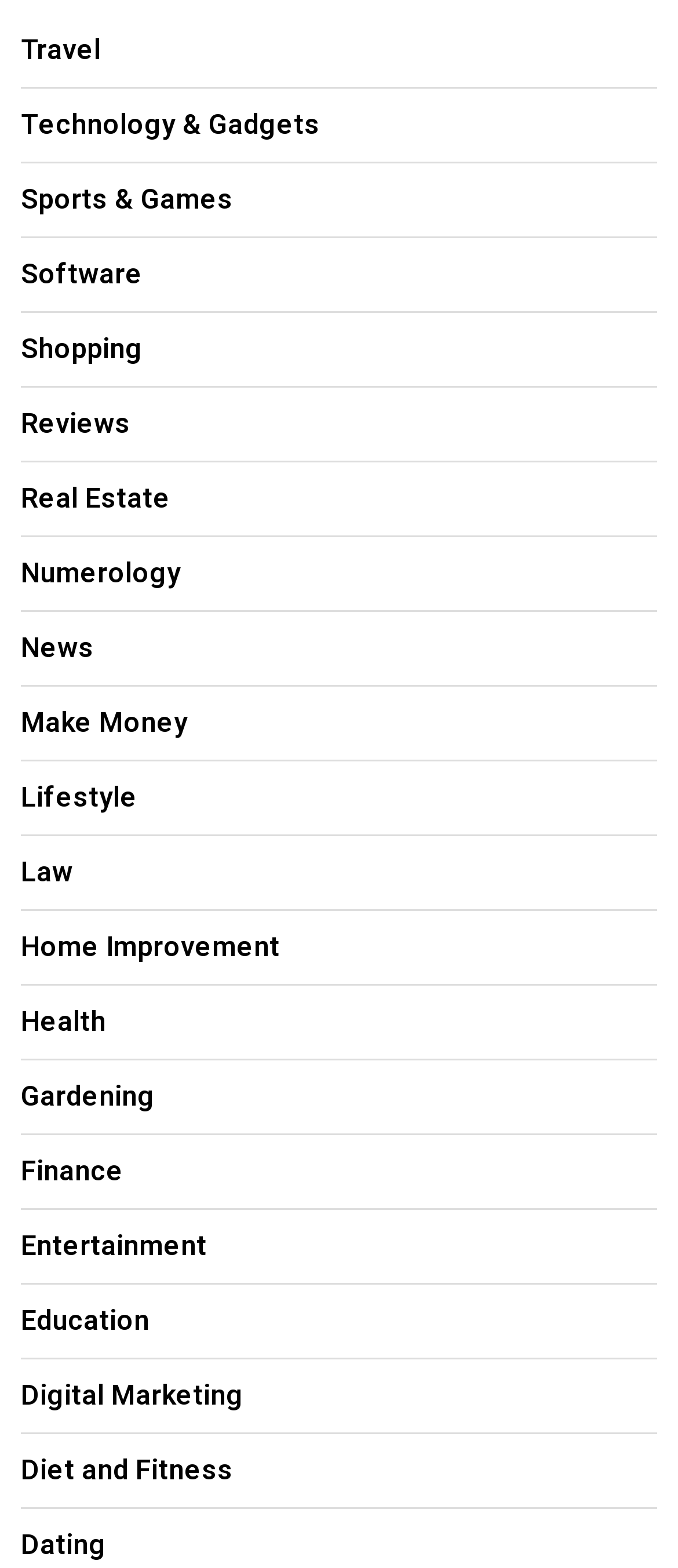Bounding box coordinates are to be given in the format (top-left x, top-left y, bottom-right x, bottom-right y). All values must be floating point numbers between 0 and 1. Provide the bounding box coordinate for the UI element described as: Shopping

[0.031, 0.21, 0.21, 0.232]